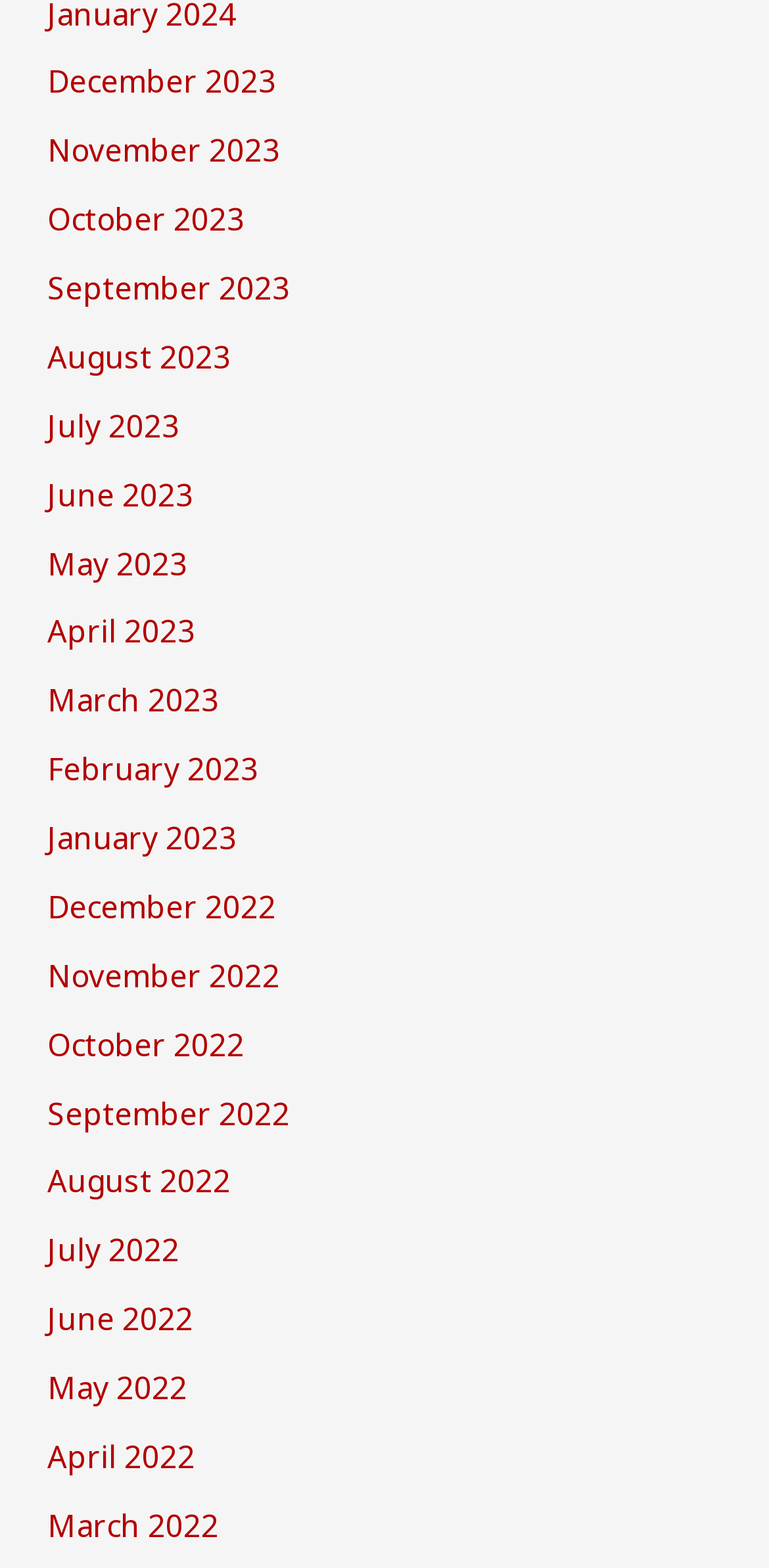Could you please study the image and provide a detailed answer to the question:
How many months are listed in 2022?

I can count the number of links with '2022' in their text, starting from 'December 2022' to 'January 2022', and find that there are 12 months listed in 2022.